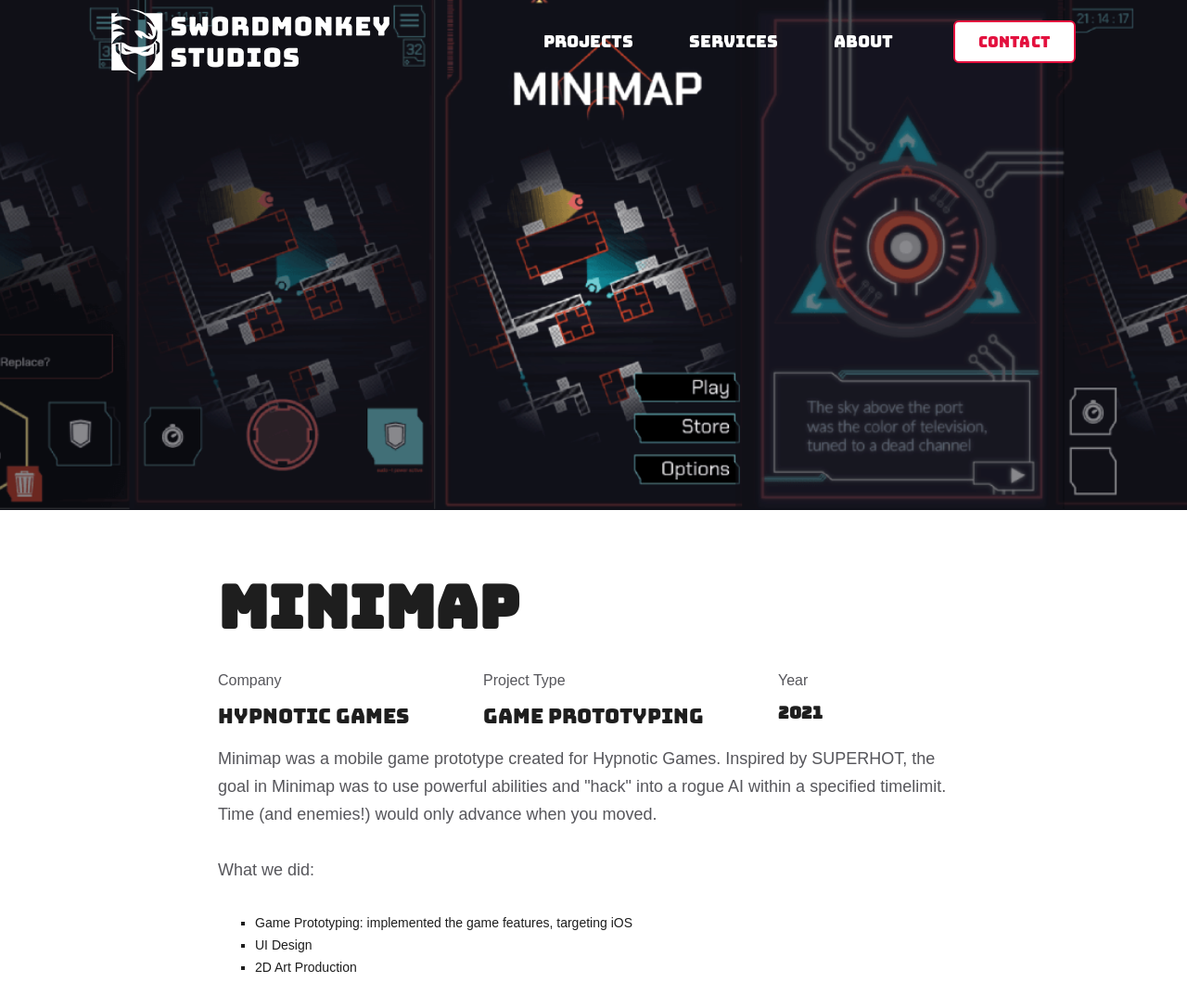What is the name of the game development studio?
Answer the question based on the image using a single word or a brief phrase.

Swordmonkey Studios